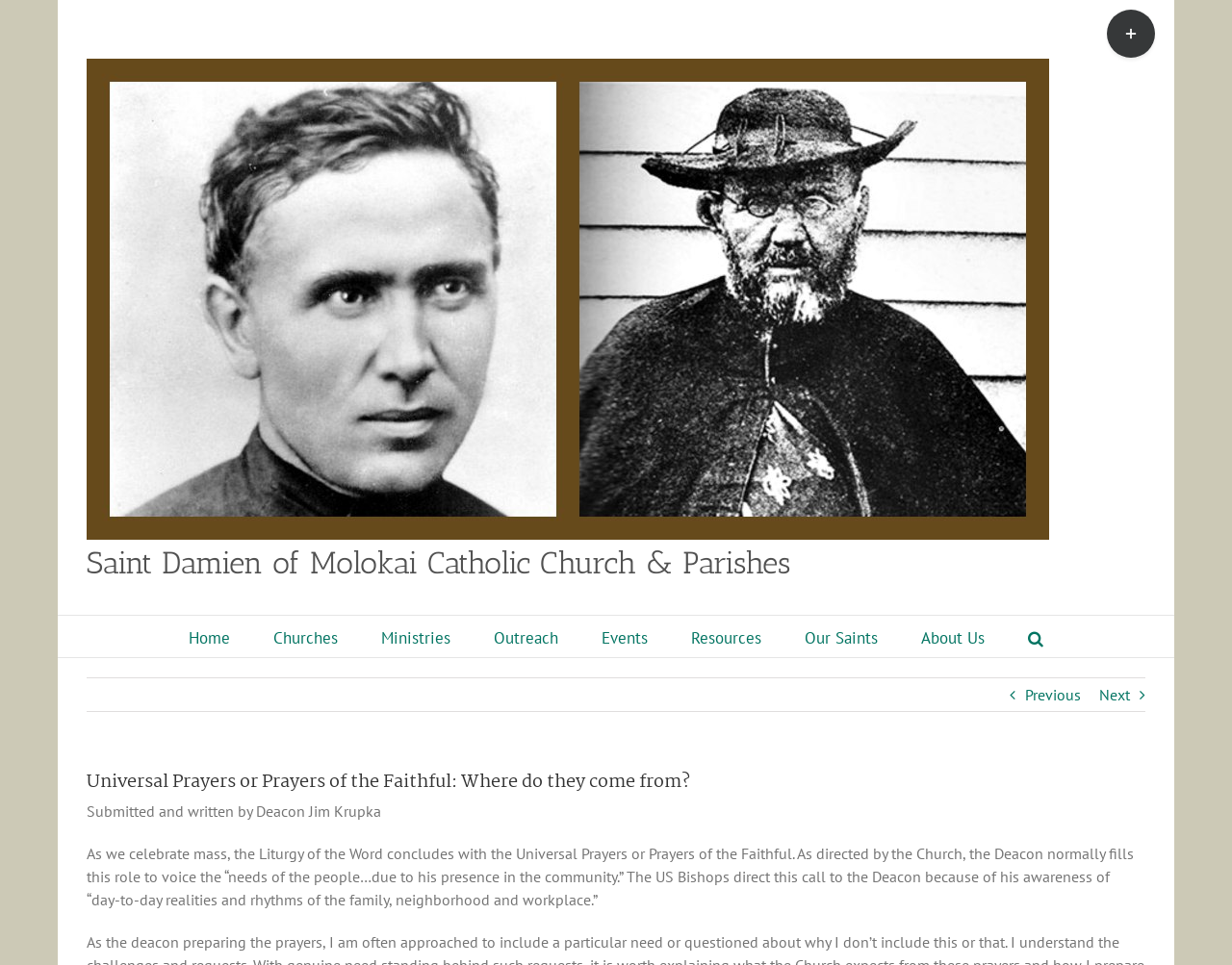Find the bounding box coordinates of the element you need to click on to perform this action: 'Search for something'. The coordinates should be represented by four float values between 0 and 1, in the format [left, top, right, bottom].

[0.834, 0.638, 0.847, 0.681]